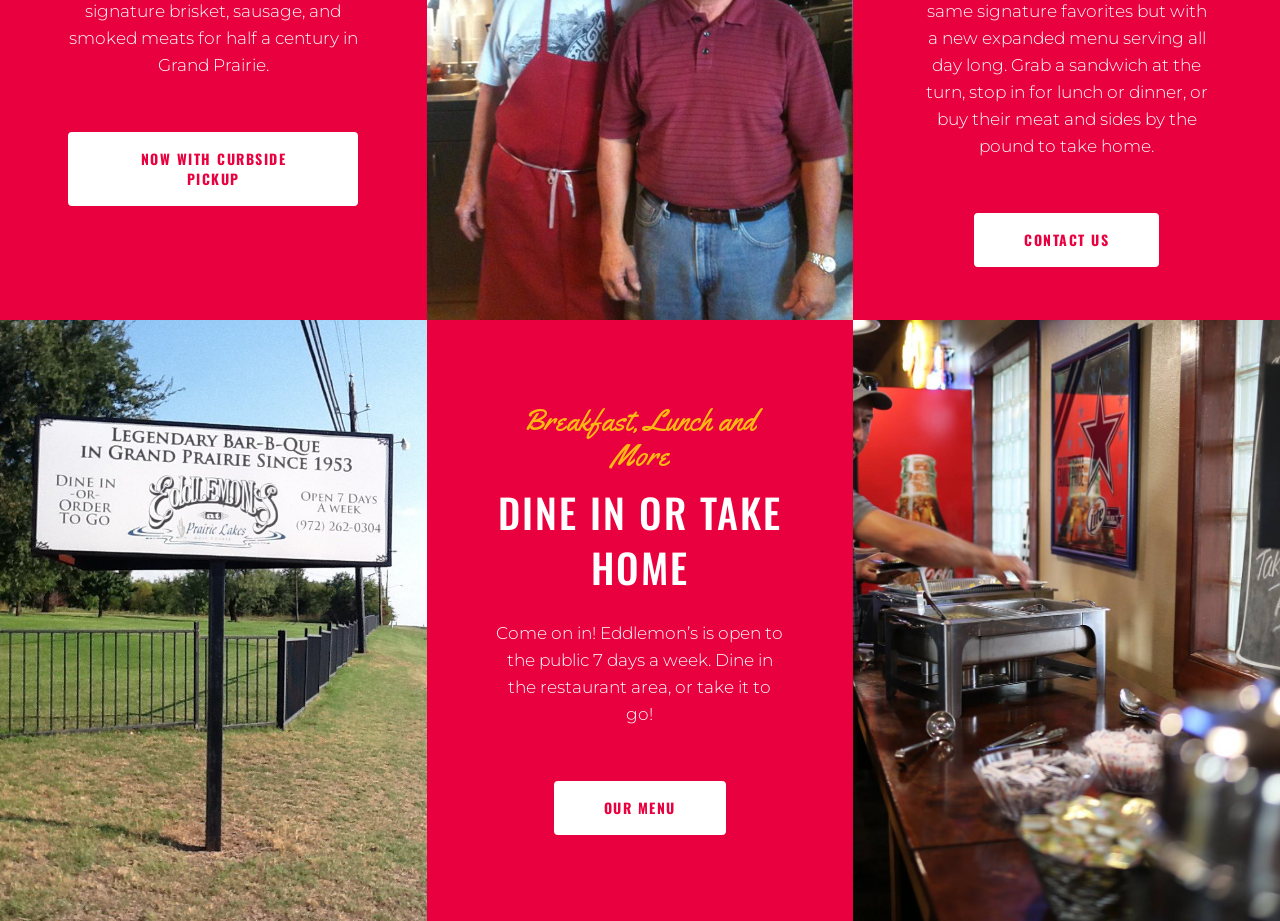Predict the bounding box for the UI component with the following description: "Now with Curbside Pickup".

[0.053, 0.144, 0.28, 0.224]